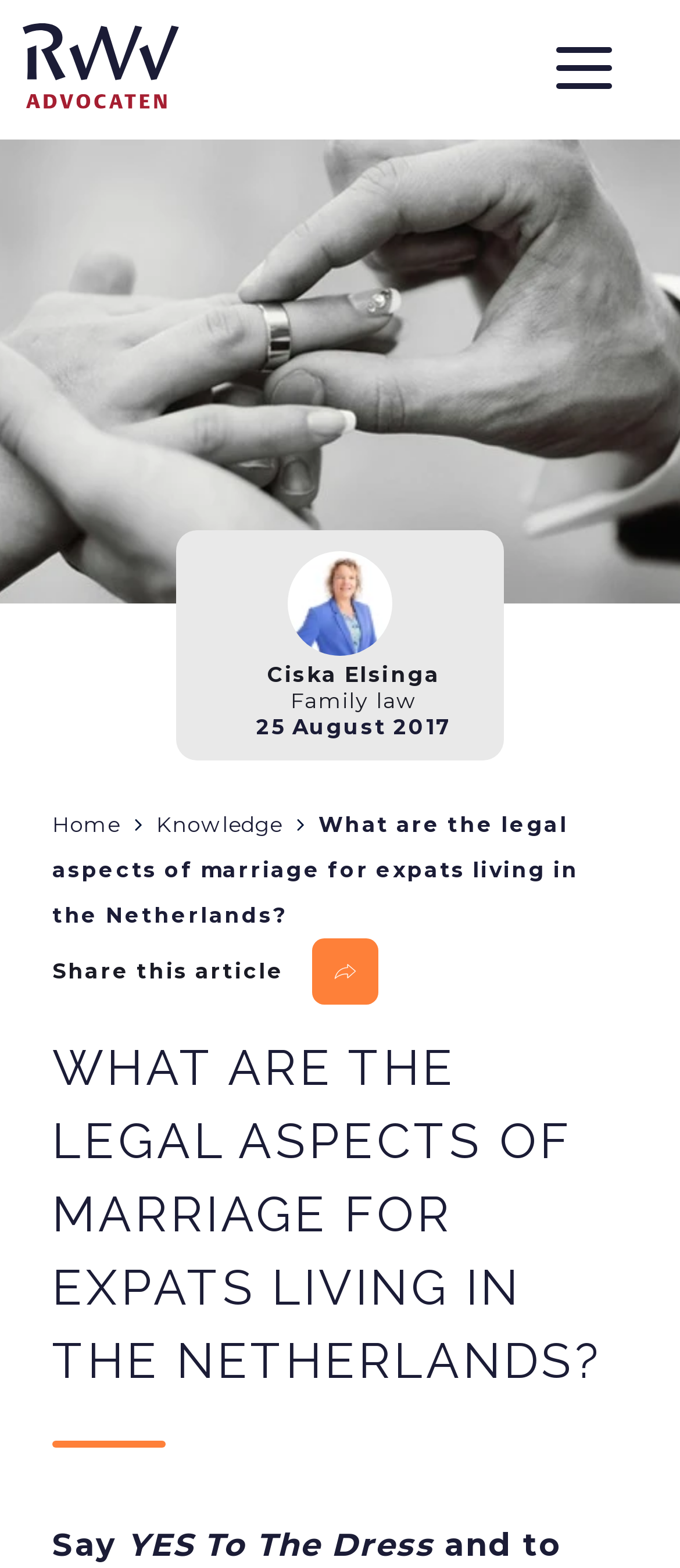What is the name of the law firm?
From the image, respond with a single word or phrase.

RWV Advocaten